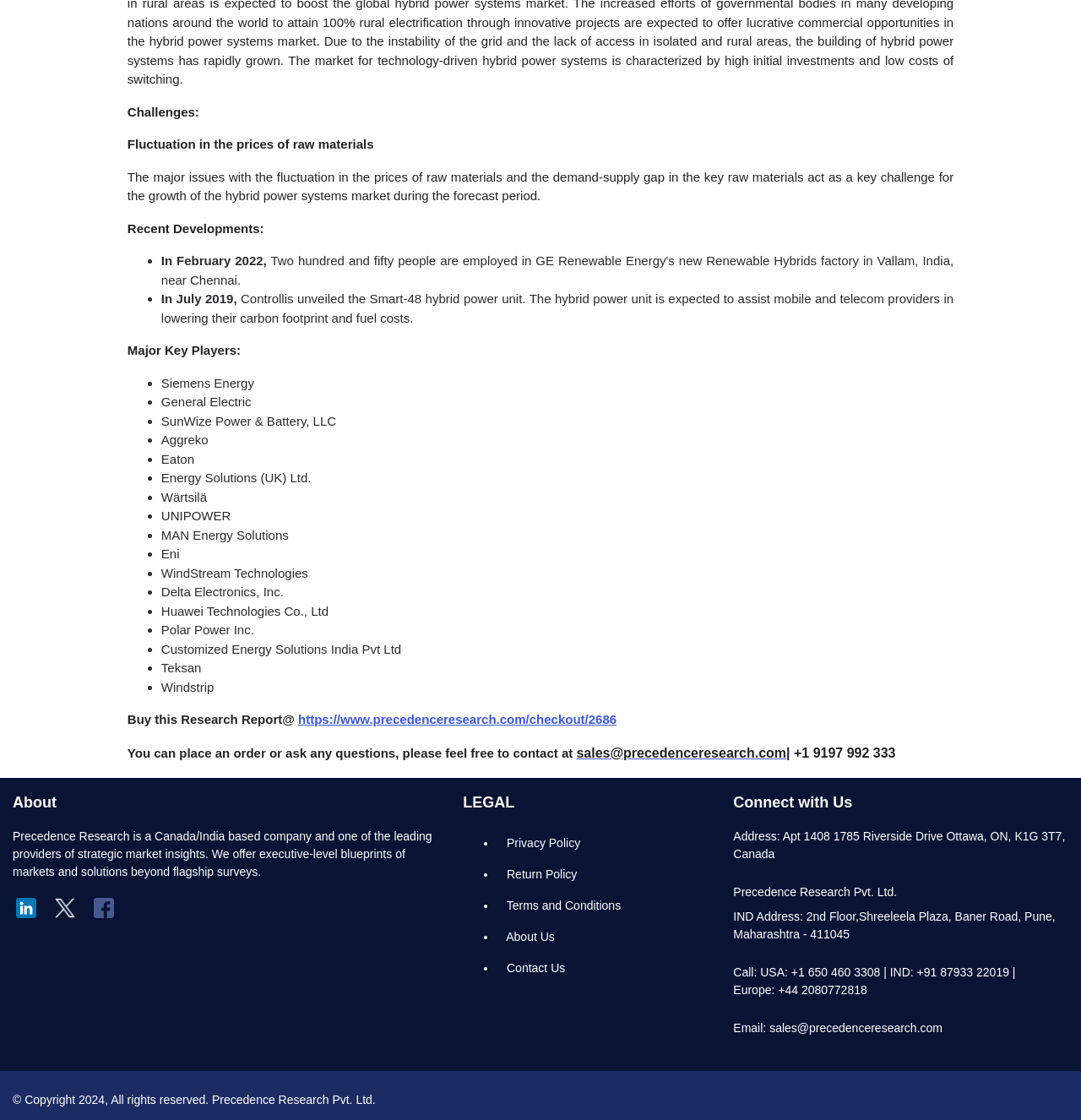Provide your answer to the question using just one word or phrase: Who unveiled the Smart-48 hybrid power unit in July 2019?

Controllis